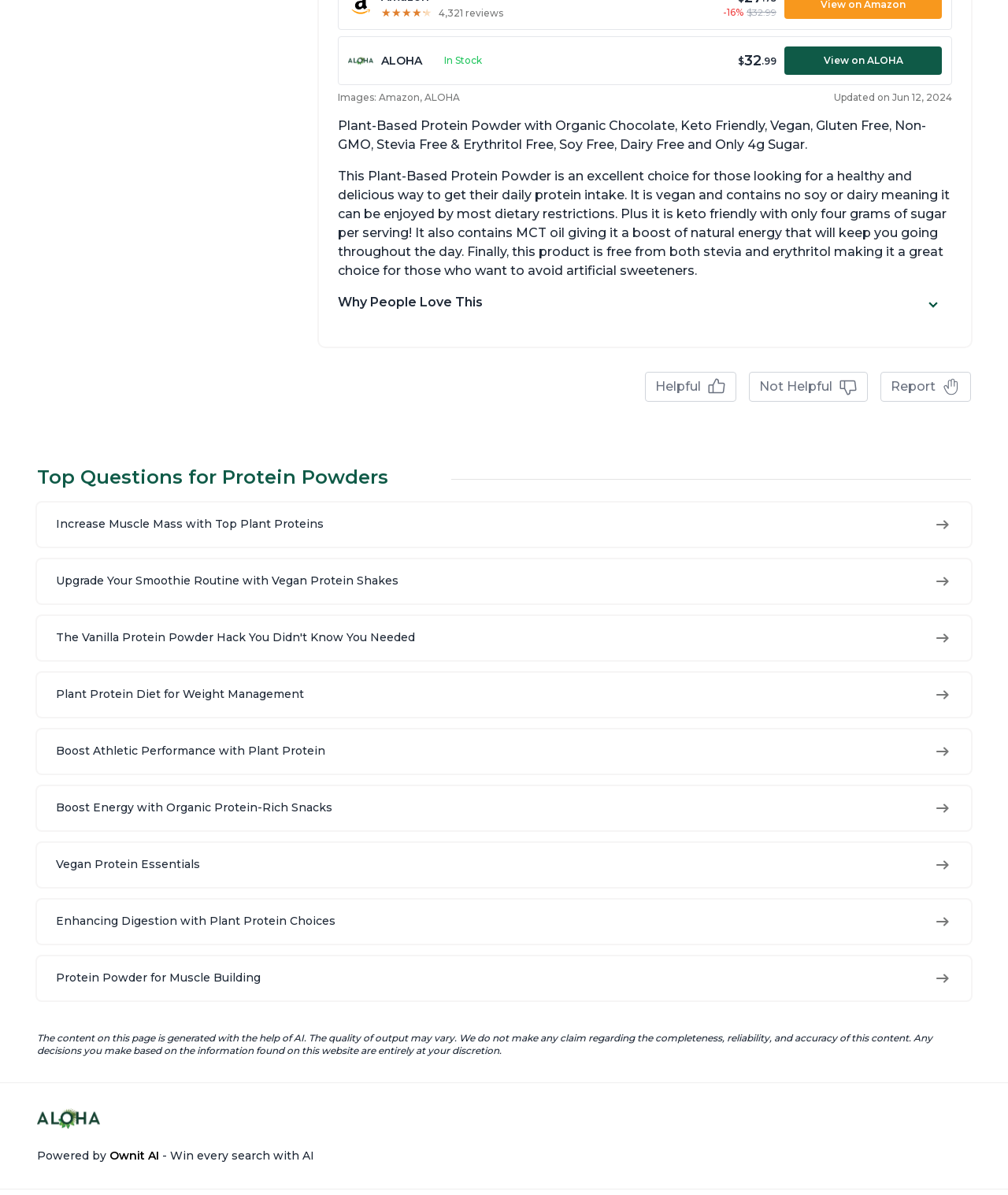Locate the UI element that matches the description Vegan Protein Essentials in the webpage screenshot. Return the bounding box coordinates in the format (top-left x, top-left y, bottom-right x, bottom-right y), with values ranging from 0 to 1.

[0.037, 0.705, 0.963, 0.742]